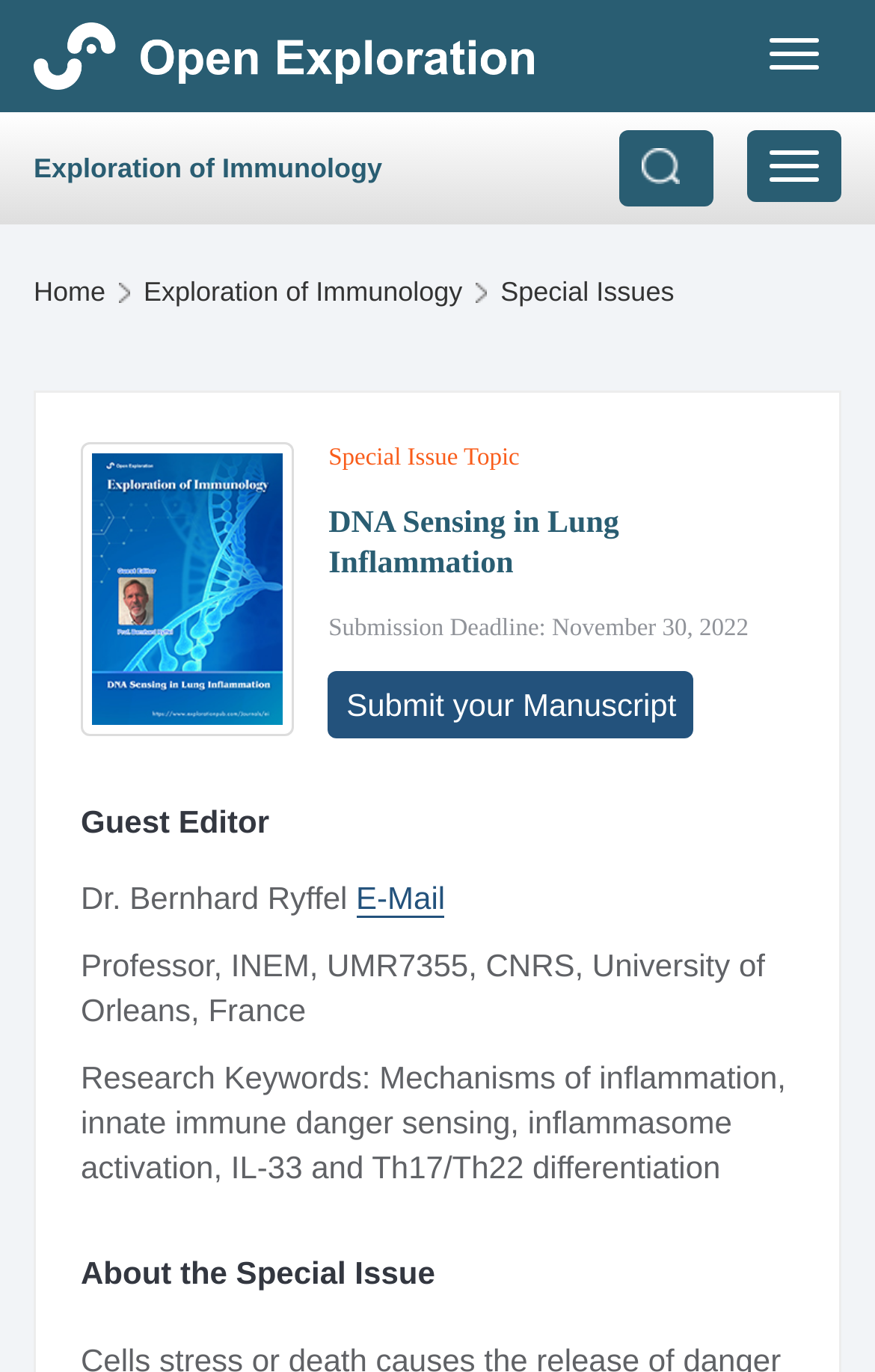Locate the bounding box coordinates of the clickable area needed to fulfill the instruction: "View Special Issues".

[0.572, 0.204, 0.77, 0.221]